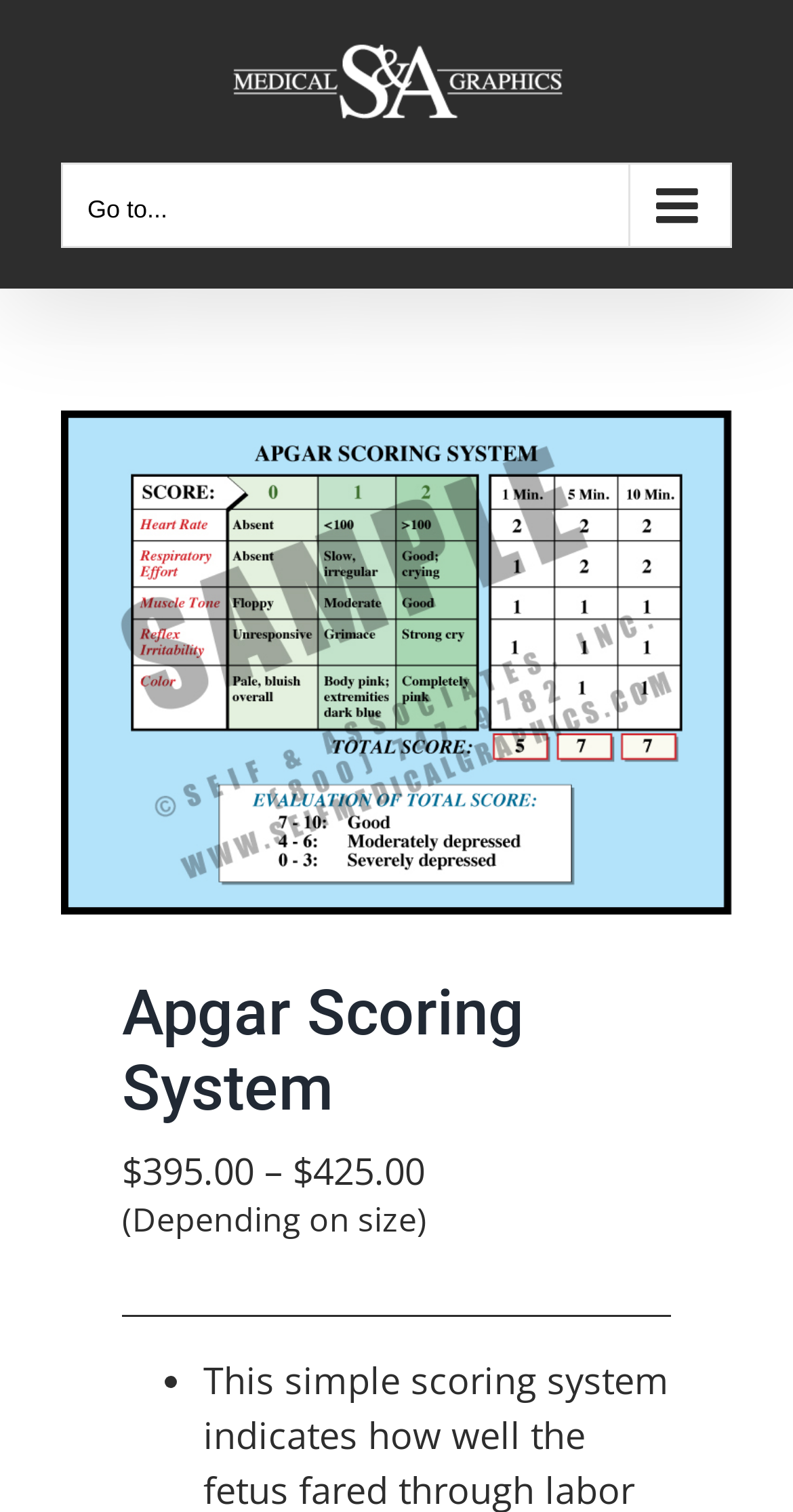With reference to the image, please provide a detailed answer to the following question: What is the purpose of the Apgar Scoring System?

Although the meta description is not supposed to be used to generate questions, I can infer the purpose of the Apgar Scoring System from the context of the webpage, which is to evaluate the health of a newborn baby during labor and delivery.